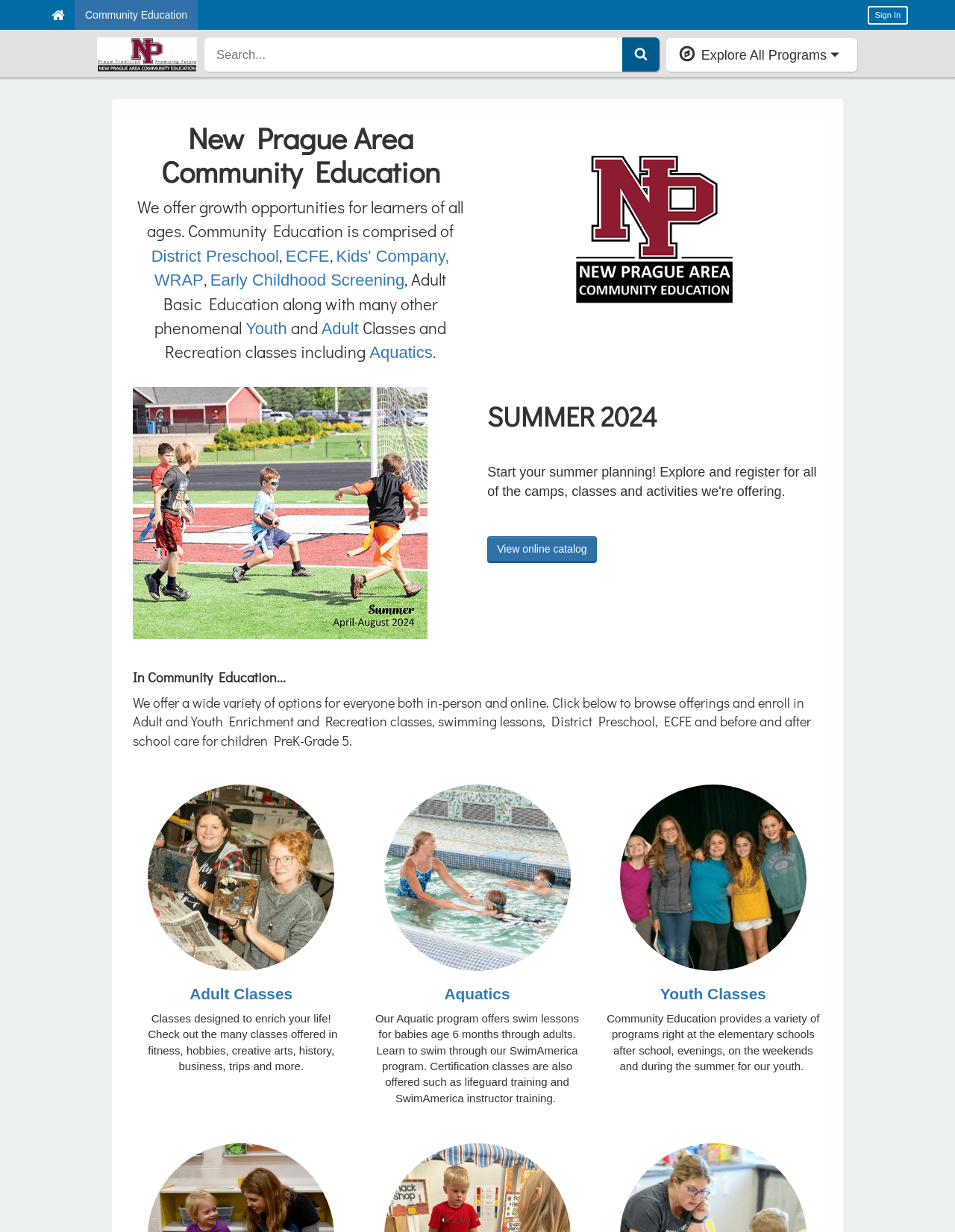Find the bounding box of the element with the following description: "aria-label="Submit Search"". The coordinates must be four float numbers between 0 and 1, formatted as [left, top, right, bottom].

[0.651, 0.031, 0.69, 0.058]